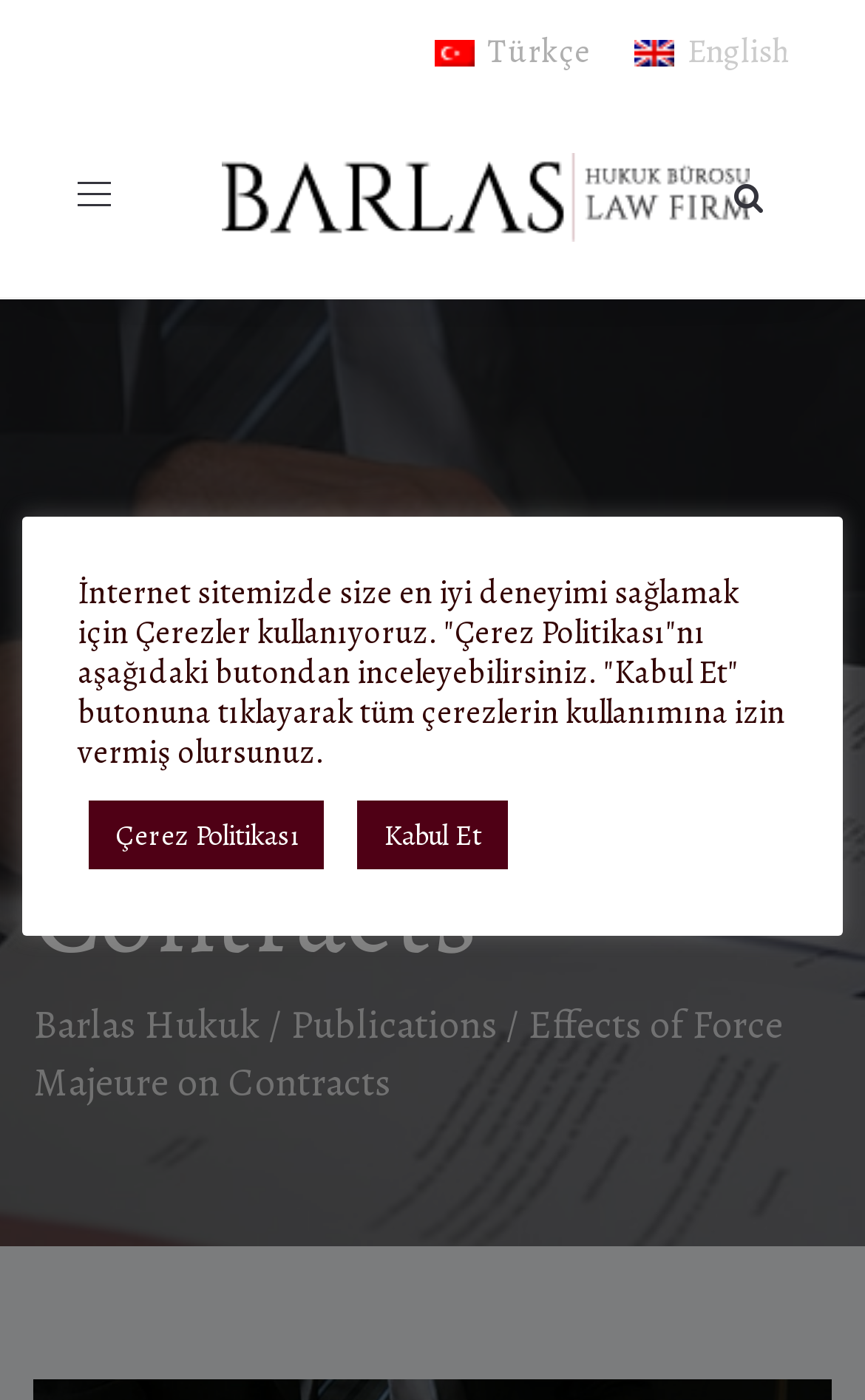Write a detailed summary of the webpage.

The webpage is about the "Effects of Force Majeure on Contracts" and appears to be a law firm's website, specifically Barlas Hukuk Bürosu. At the top right corner, there are two language options, "tr Türkçe" and "en English", each accompanied by a small flag icon. Below these options, there is a button to toggle navigation.

On the top left side, the law firm's logo, "Barlas Hukuk Bürosu", is displayed with an image. Below the logo, there is a heading that reads "Effects of Force Majeure on Contracts", which is the main topic of the webpage.

Under the heading, there are three links: "Barlas Hukuk", a forward slash, and "Publications". These links are aligned horizontally and are positioned near the top of the page.

In the middle of the page, there is a paragraph of text that informs users about the use of cookies on the website. This text is followed by two buttons, "Çerez Politikası" (Cookie Policy) and "Kabul Et" (Accept), which are positioned side by side.

Overall, the webpage has a simple and organized layout, with a clear focus on the topic of force majeure and its effects on contracts.